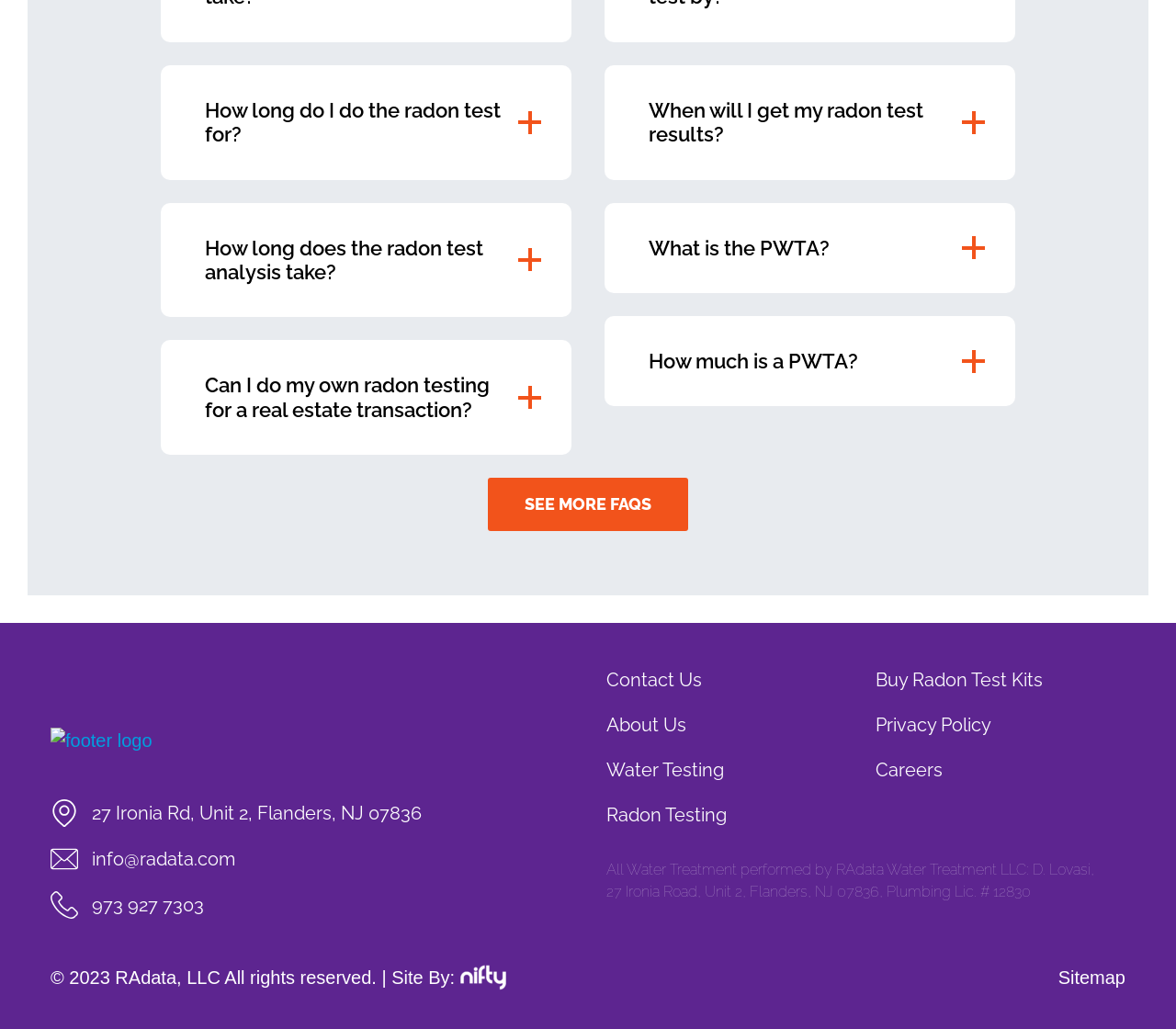Locate the bounding box coordinates of the clickable element to fulfill the following instruction: "Explore the 'HR Tech' category". Provide the coordinates as four float numbers between 0 and 1 in the format [left, top, right, bottom].

None